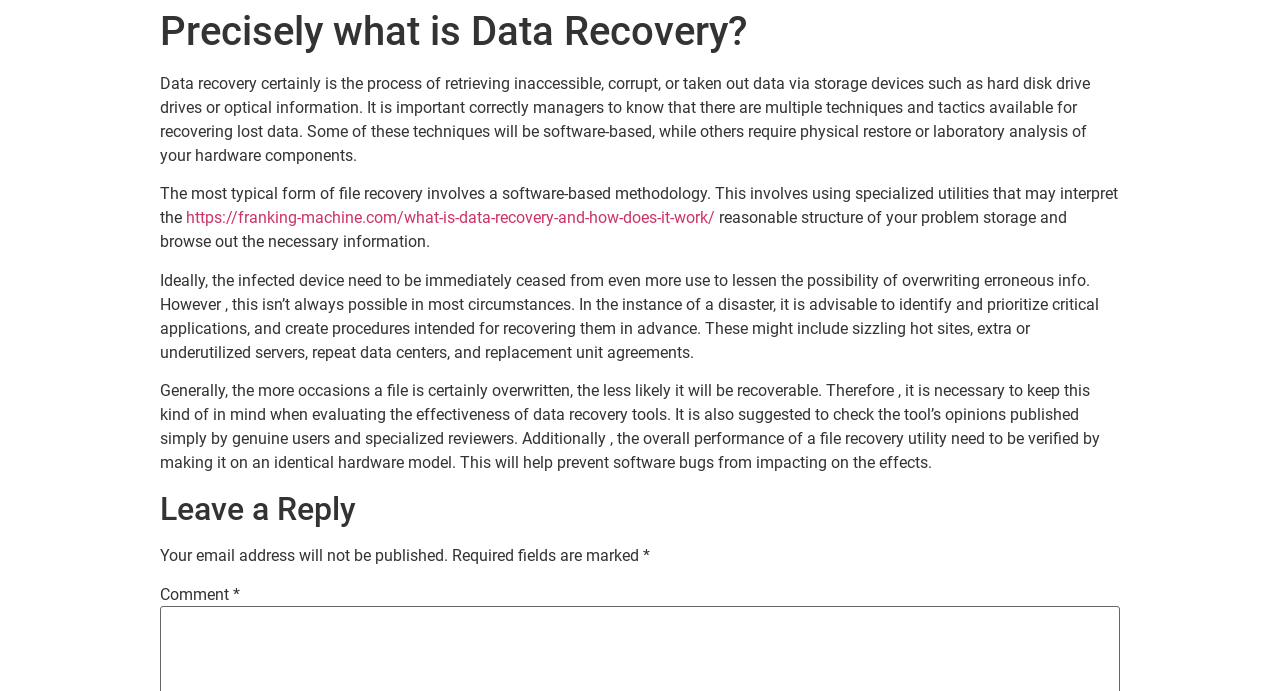Why should the infected device be immediately ceased from further use?
Please look at the screenshot and answer in one word or a short phrase.

To prevent overwriting erroneous info